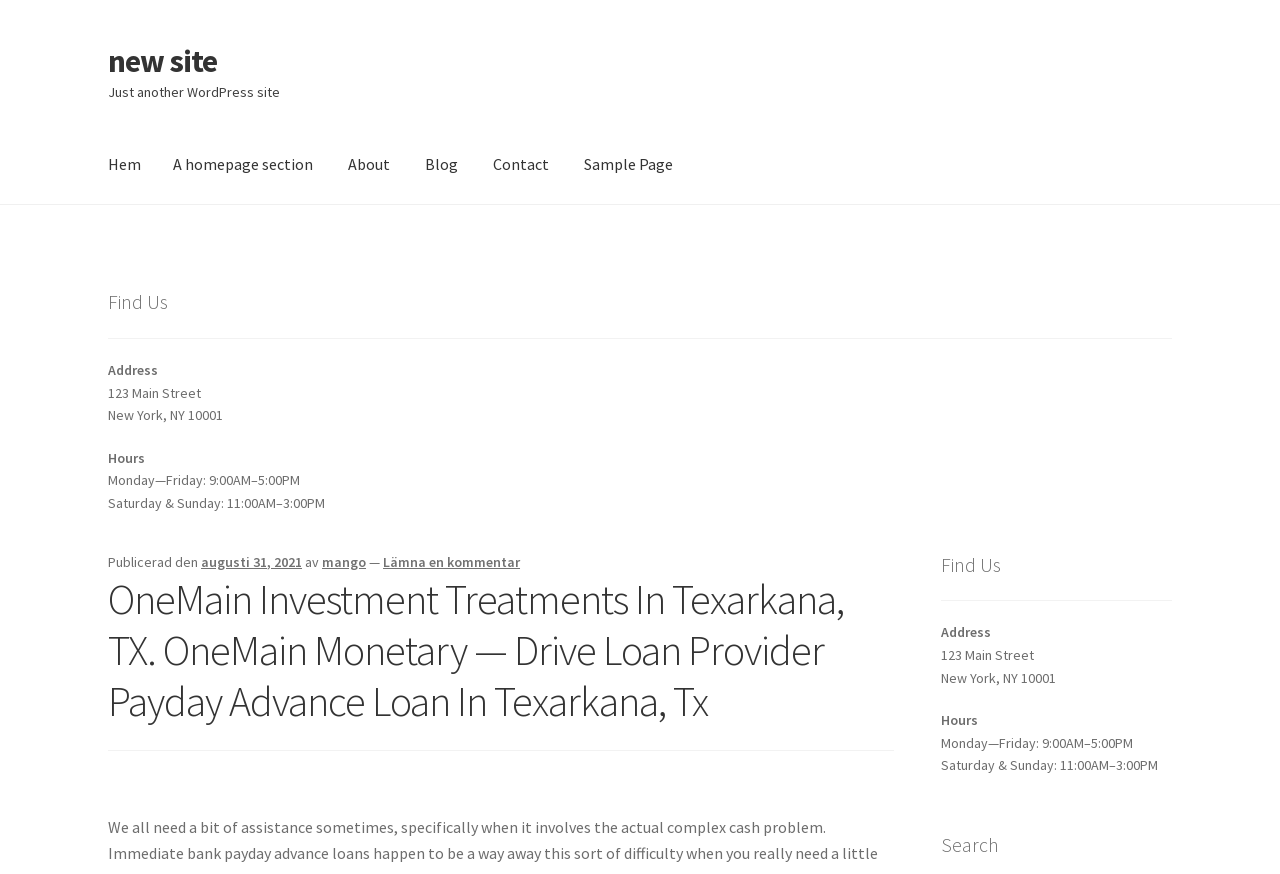Find and specify the bounding box coordinates that correspond to the clickable region for the instruction: "Click on 'Contact'".

[0.373, 0.144, 0.441, 0.233]